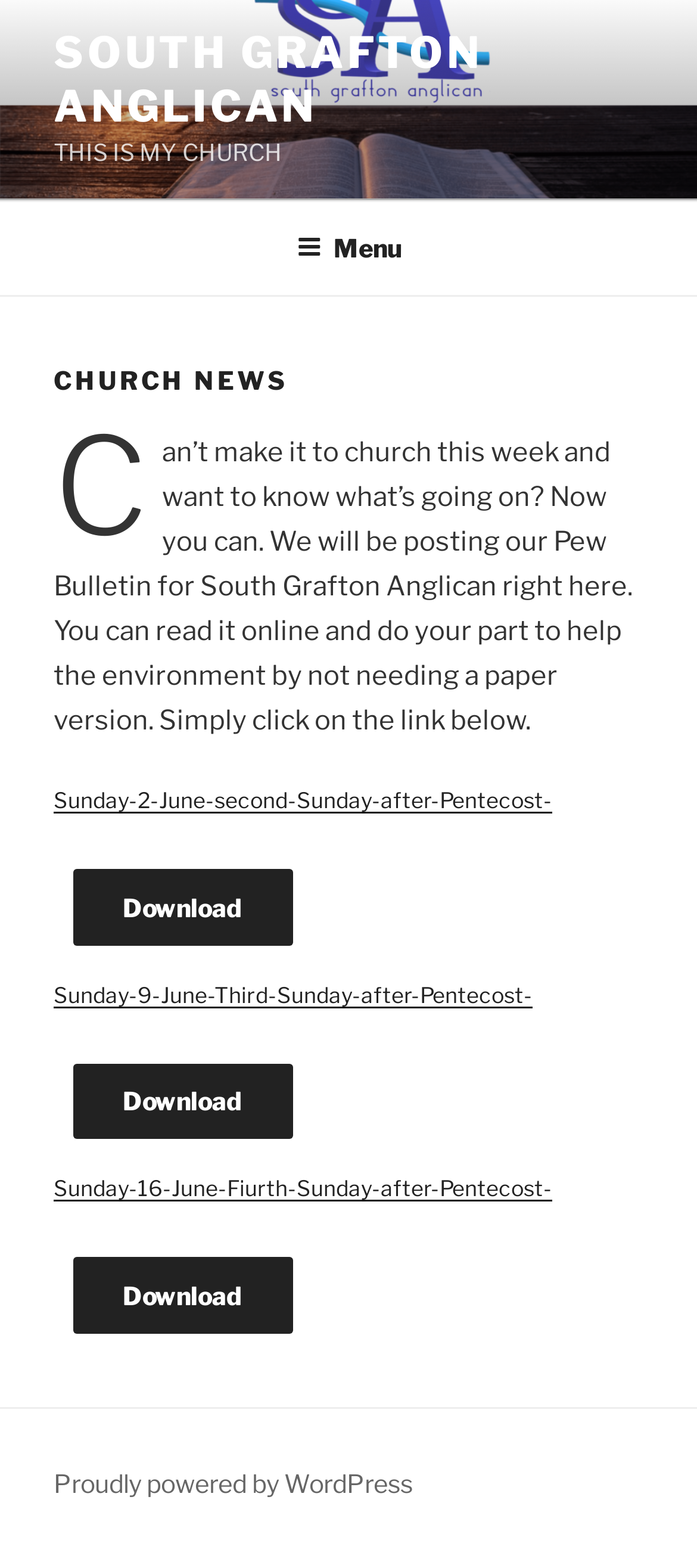Find the UI element described as: "Proudly powered by WordPress" and predict its bounding box coordinates. Ensure the coordinates are four float numbers between 0 and 1, [left, top, right, bottom].

[0.077, 0.936, 0.592, 0.955]